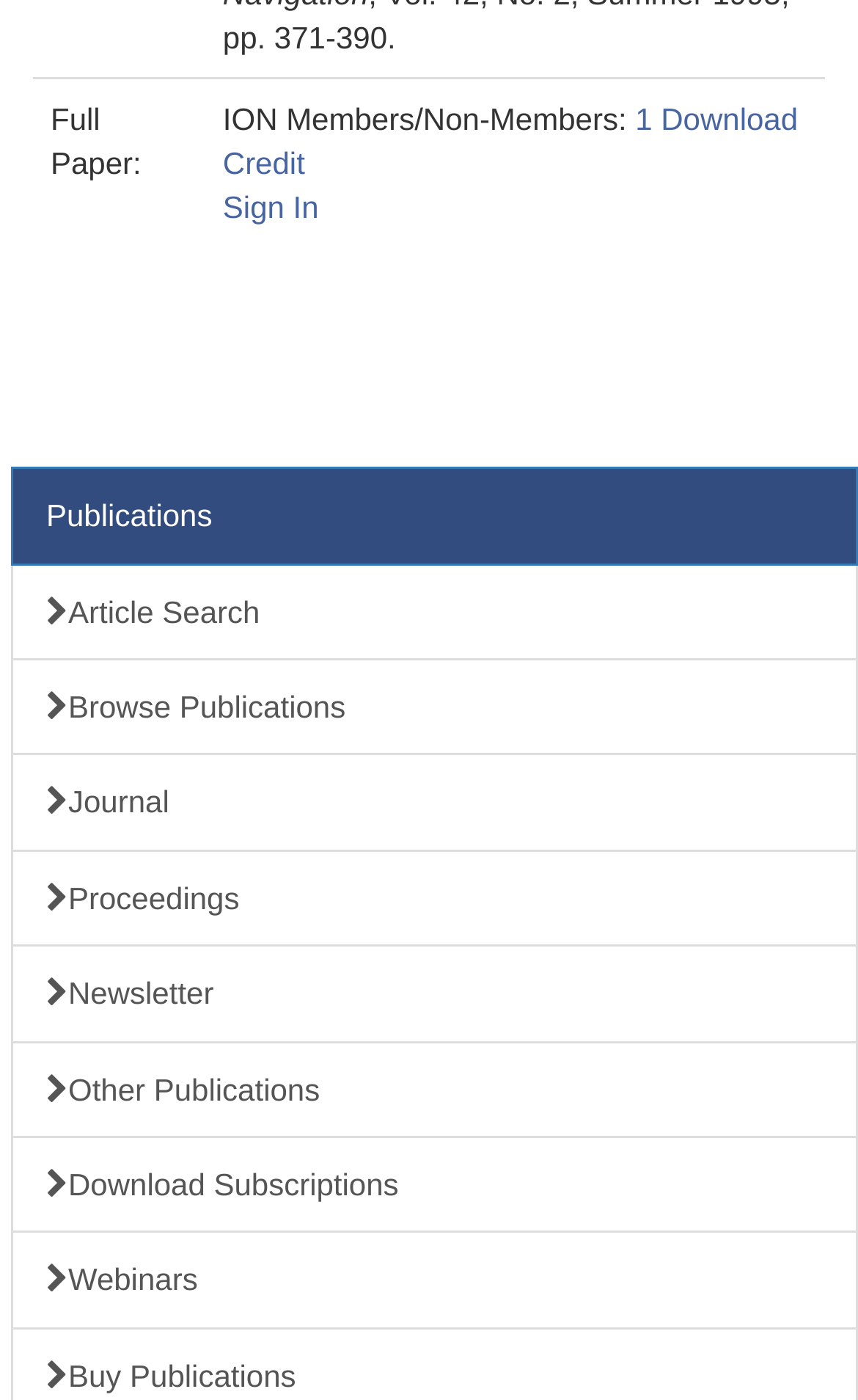Identify the bounding box coordinates of the specific part of the webpage to click to complete this instruction: "subscribe to the newsletter".

None